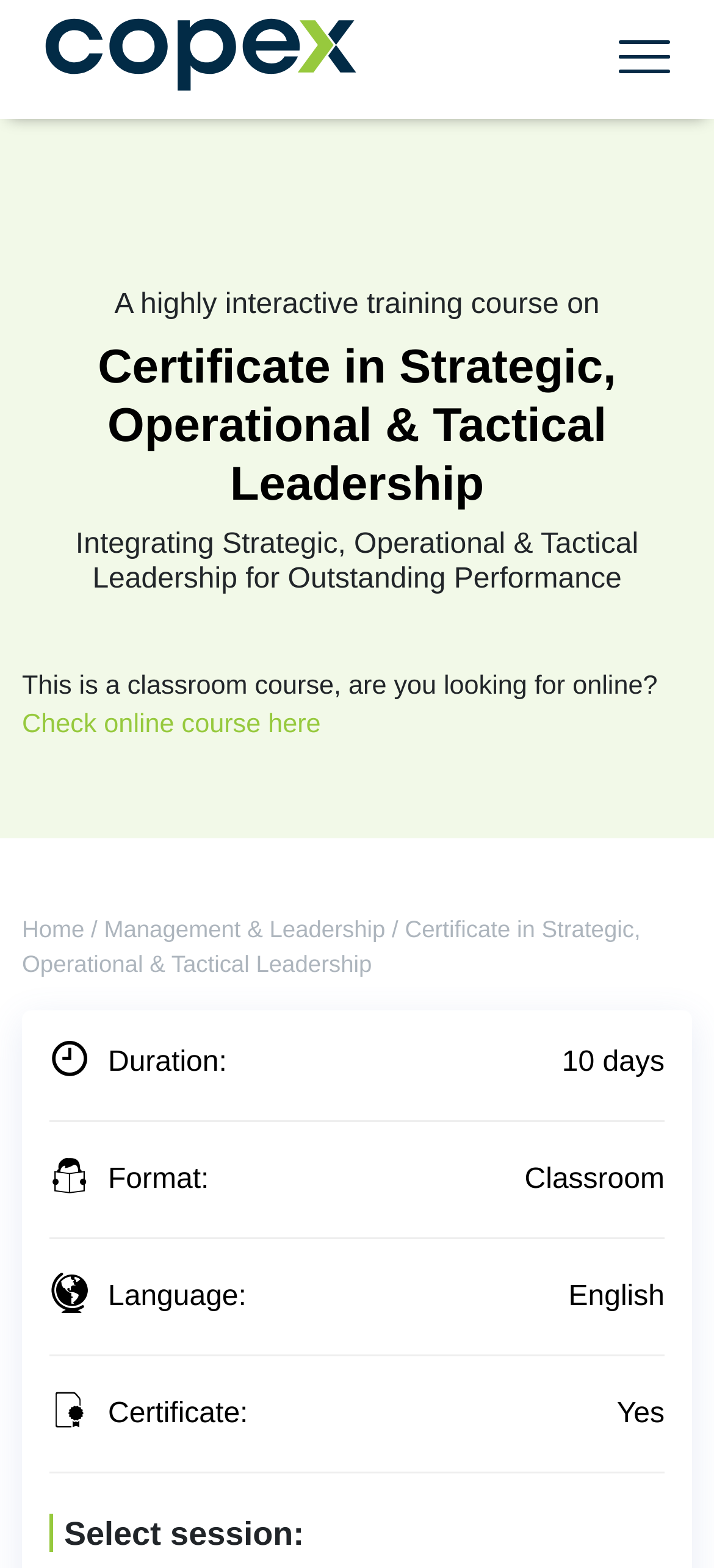Can you extract the primary headline text from the webpage?

Certificate in Strategic, Operational & Tactical Leadership